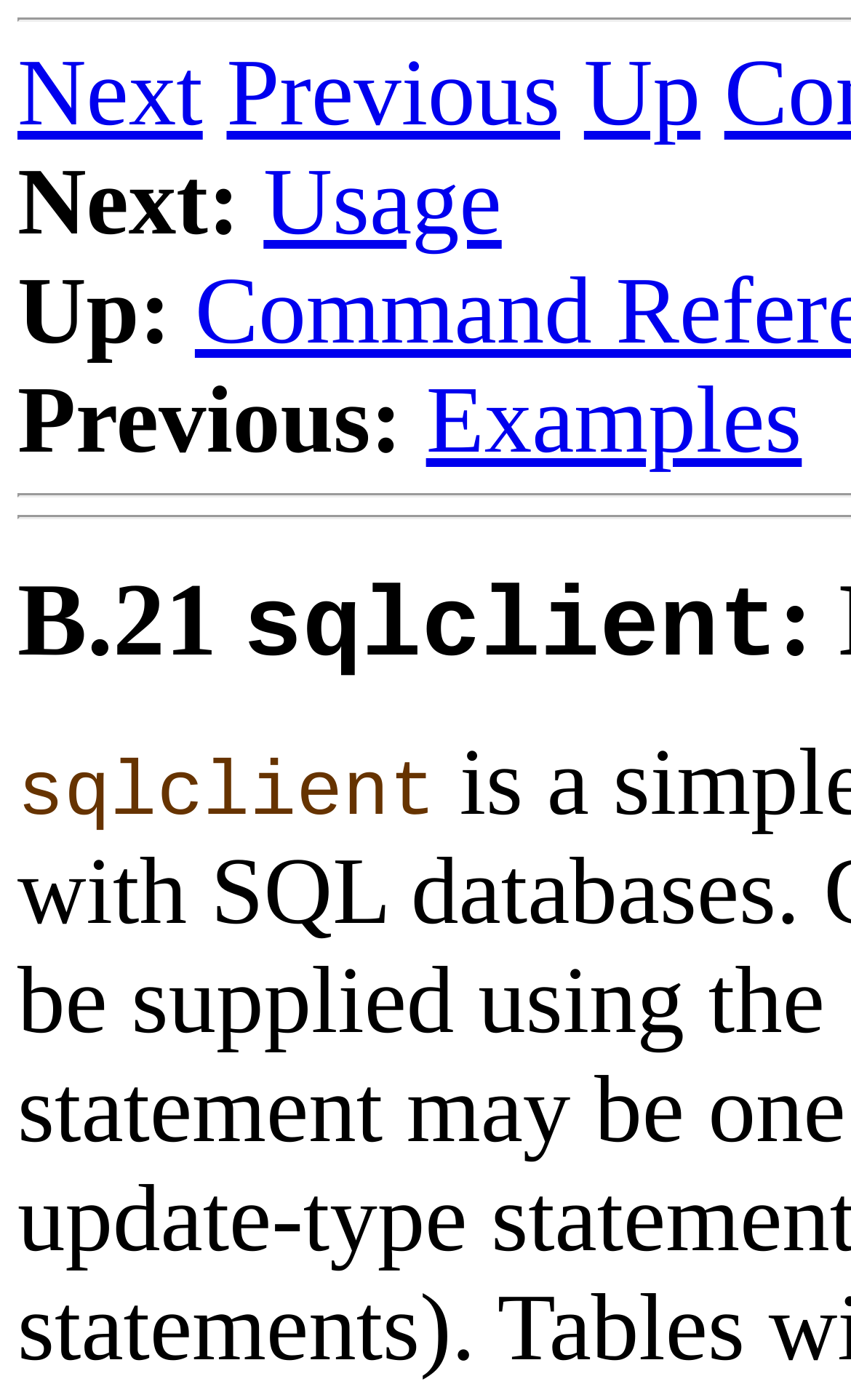What is the function of the 'Up' link?
Look at the image and respond with a single word or a short phrase.

Navigate up